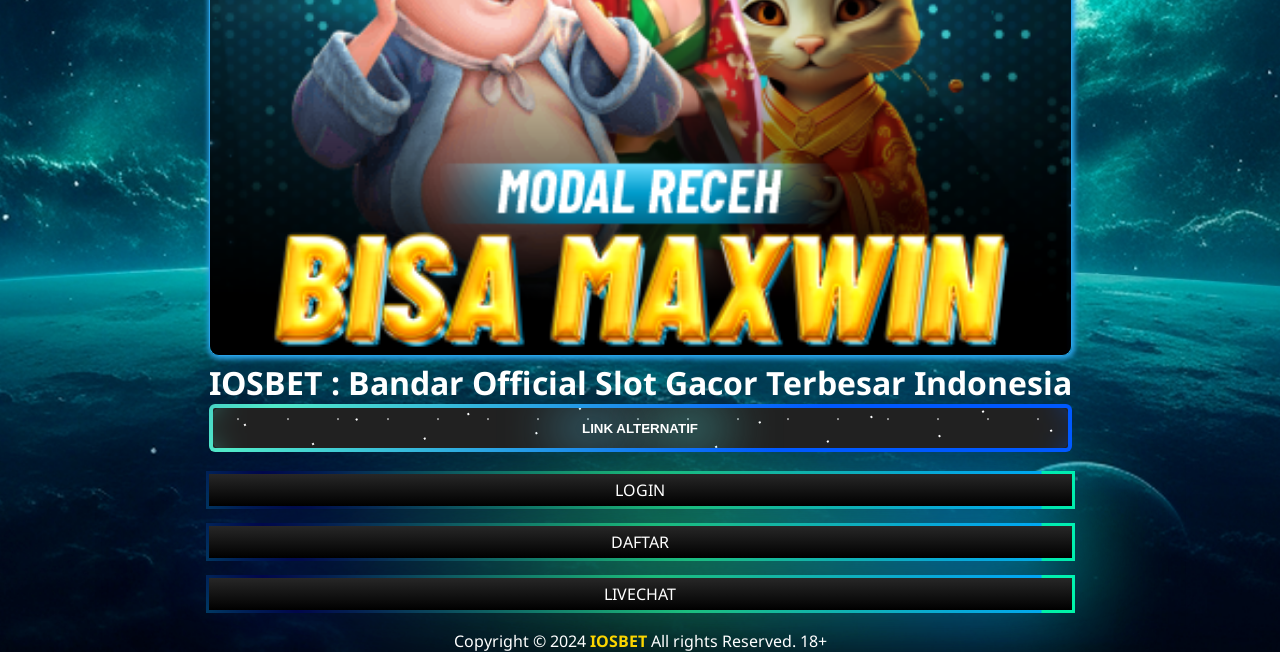Locate the bounding box of the user interface element based on this description: "LOGIN".

[0.163, 0.727, 0.837, 0.776]